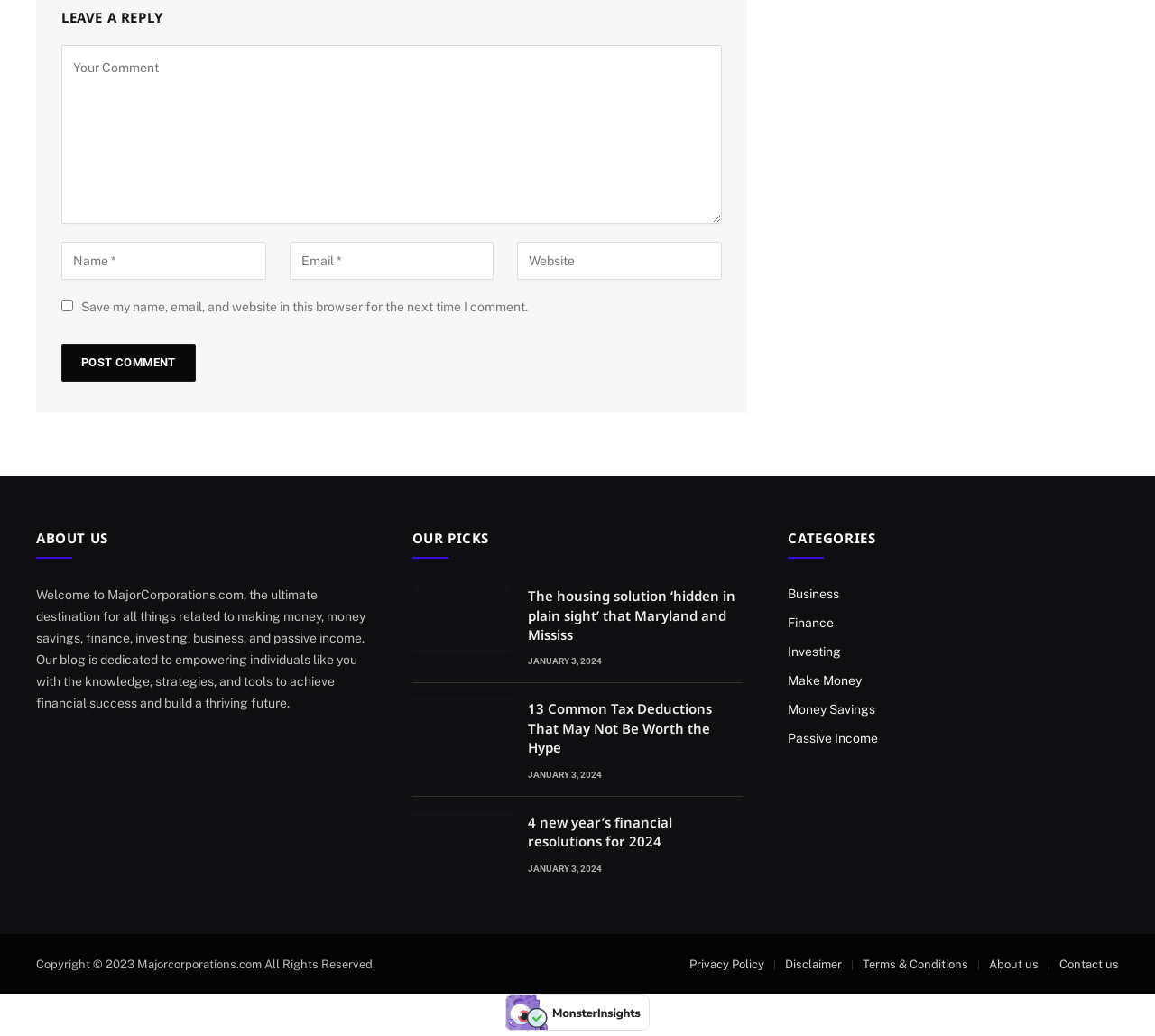Please find the bounding box coordinates of the section that needs to be clicked to achieve this instruction: "Go to HOME page".

None